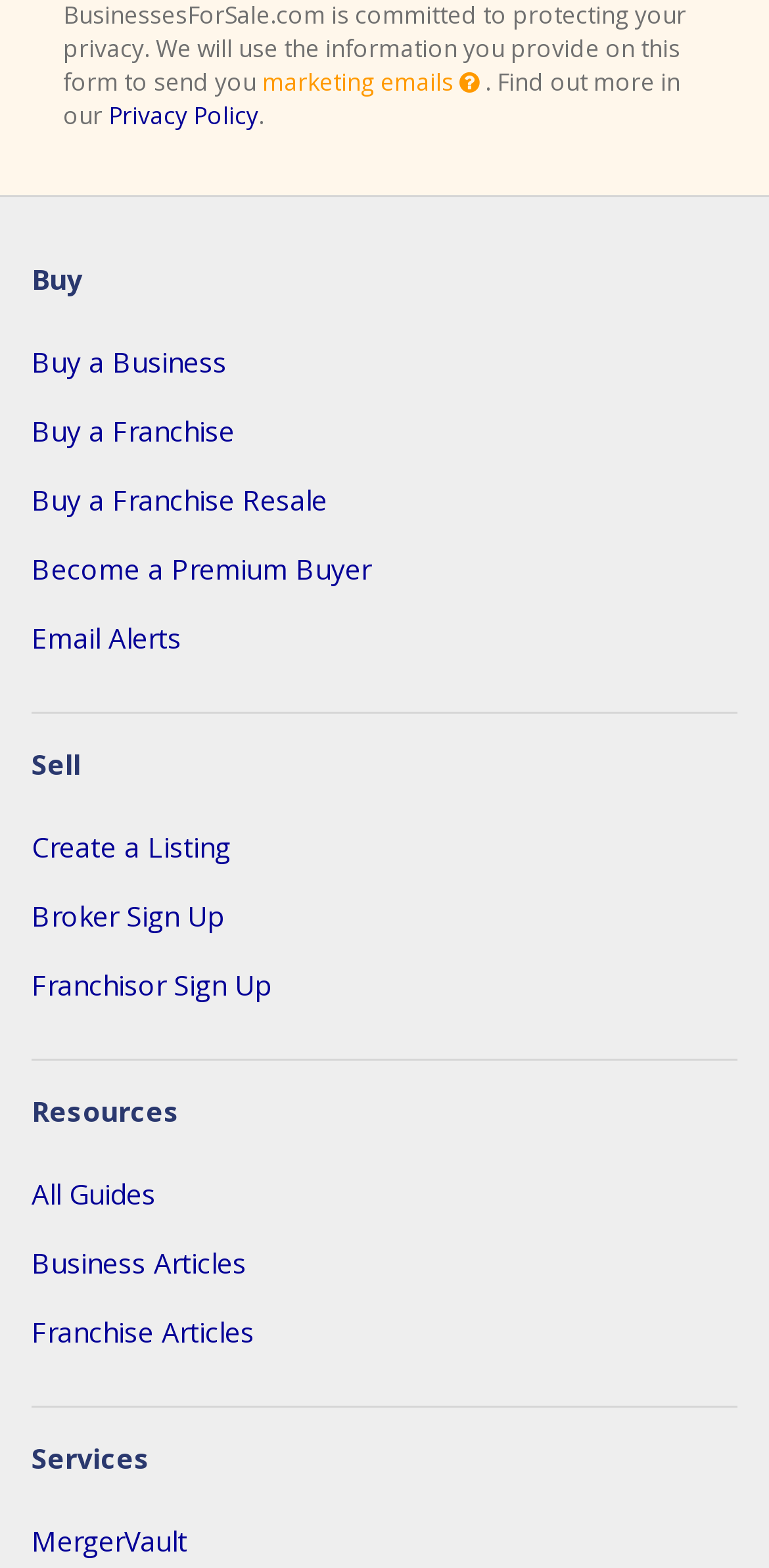Provide a single word or phrase answer to the question: 
What type of content is available in the 'Resources' section?

Guides and articles